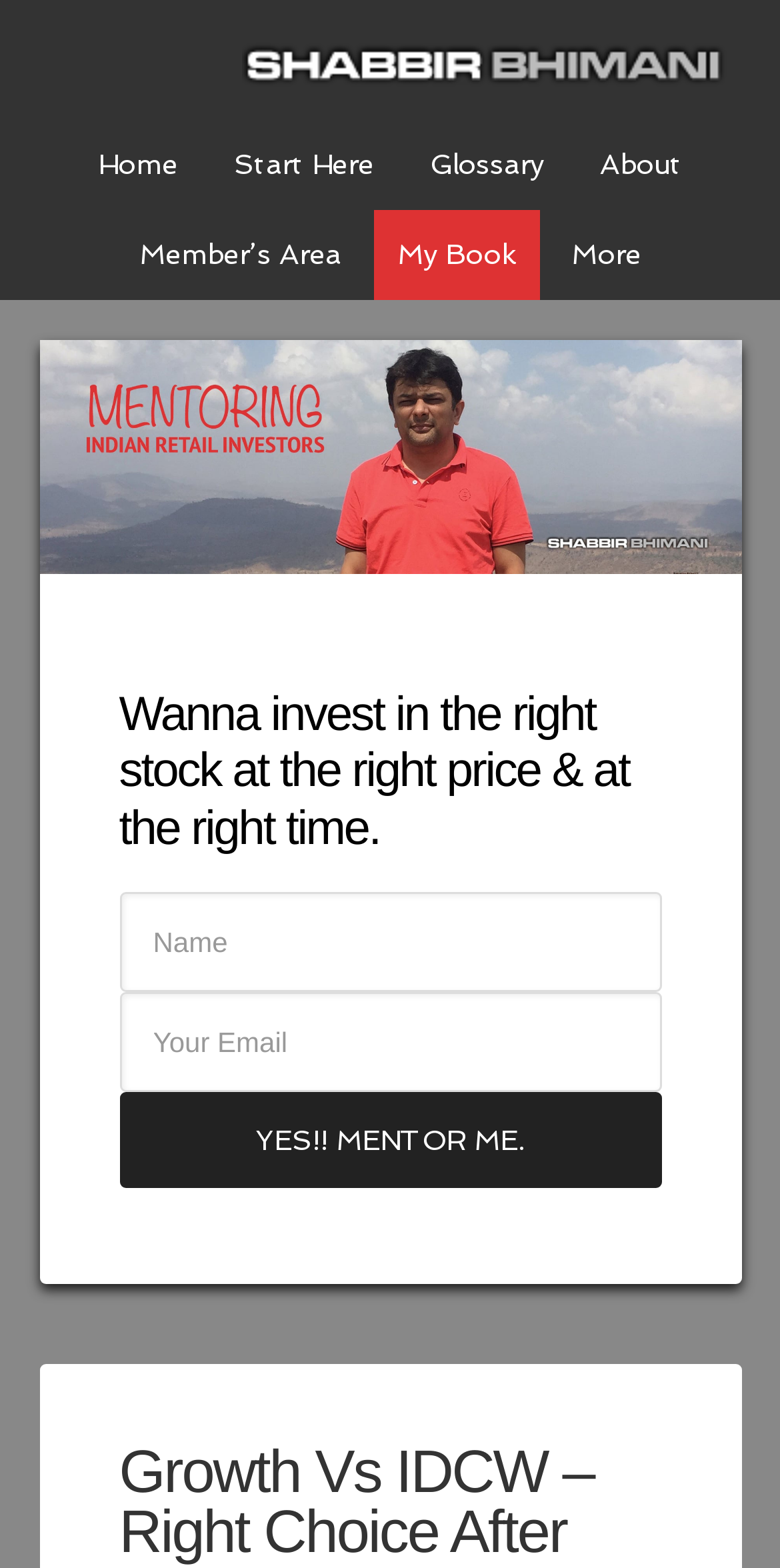Determine the bounding box coordinates for the UI element with the following description: "name="submit" value="Yes!! Mentor Me."". The coordinates should be four float numbers between 0 and 1, represented as [left, top, right, bottom].

[0.153, 0.696, 0.847, 0.758]